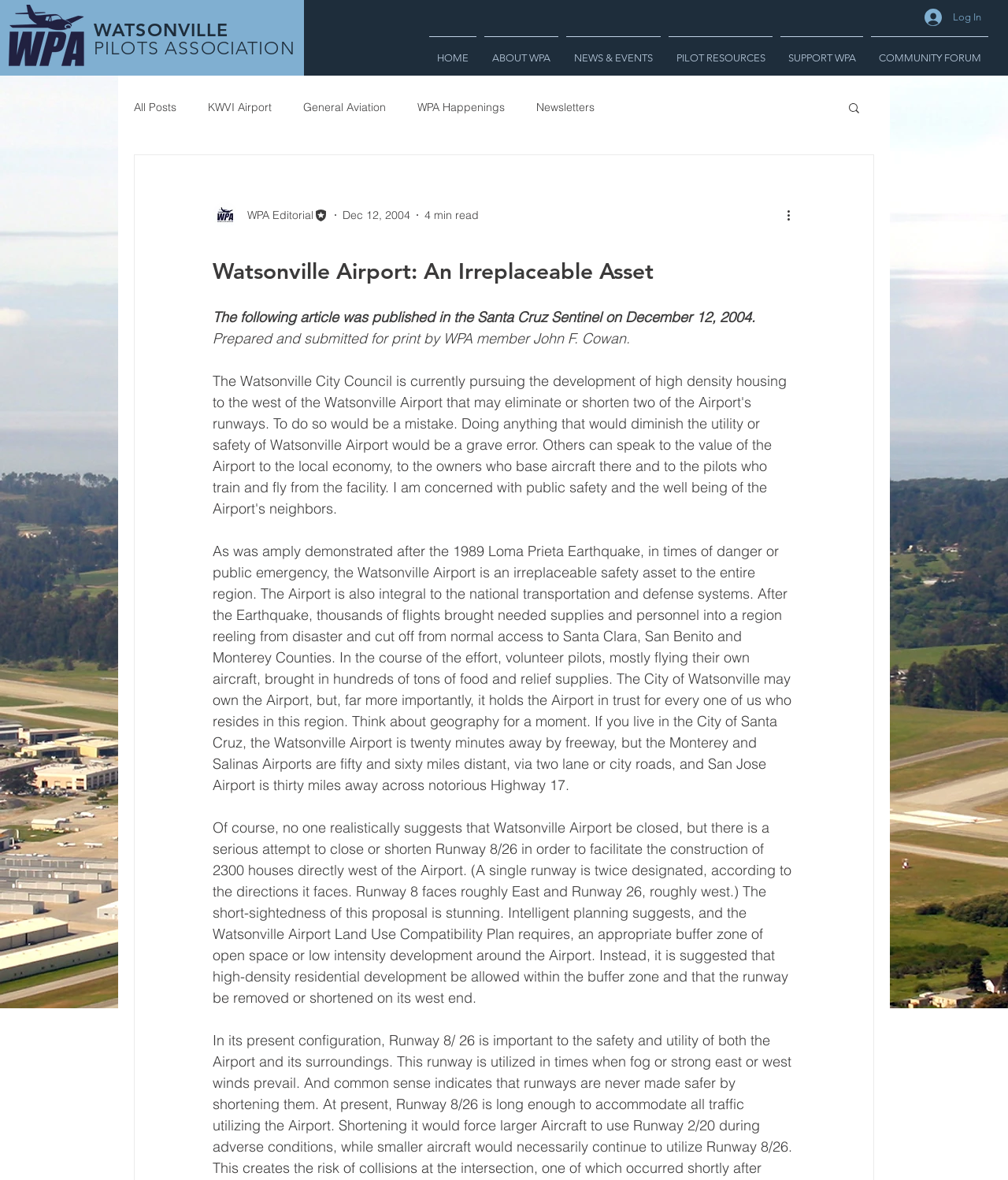Determine the main headline of the webpage and provide its text.

WATSONVILLE
PILOTS ASSOCIATION